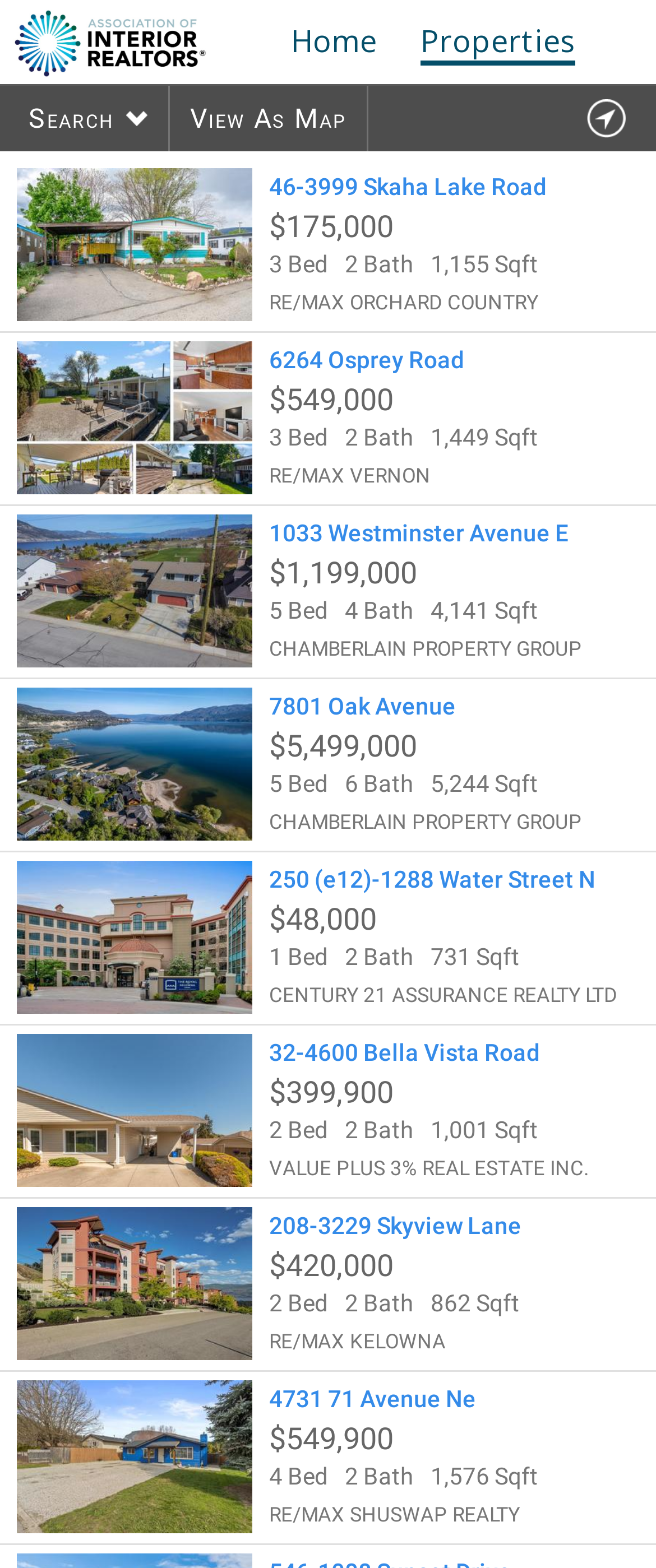Find the bounding box coordinates of the clickable area that will achieve the following instruction: "Search for properties by address or MLS#".

[0.044, 0.107, 0.956, 0.152]